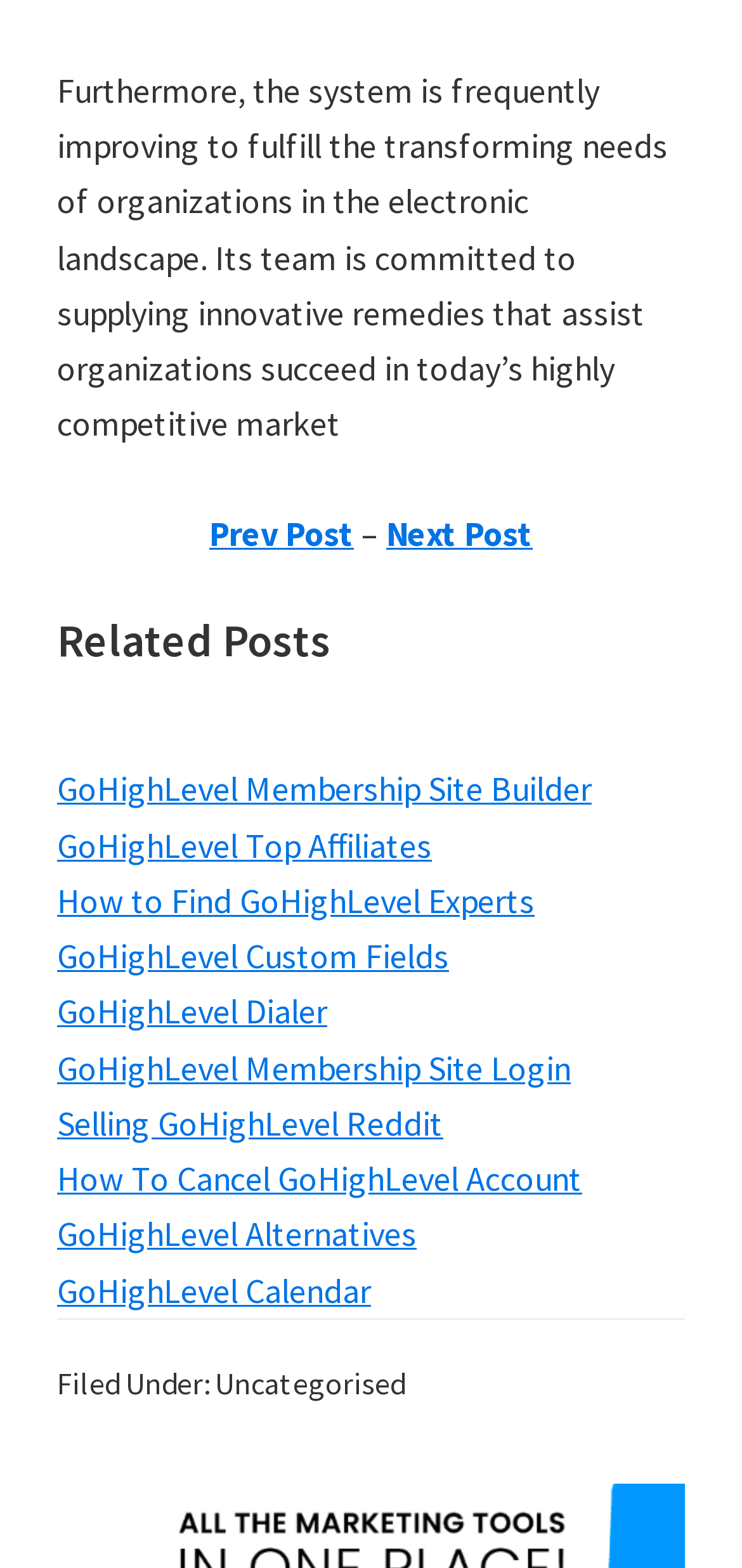Please specify the bounding box coordinates of the clickable region to carry out the following instruction: "view next post". The coordinates should be four float numbers between 0 and 1, in the format [left, top, right, bottom].

[0.521, 0.326, 0.718, 0.354]